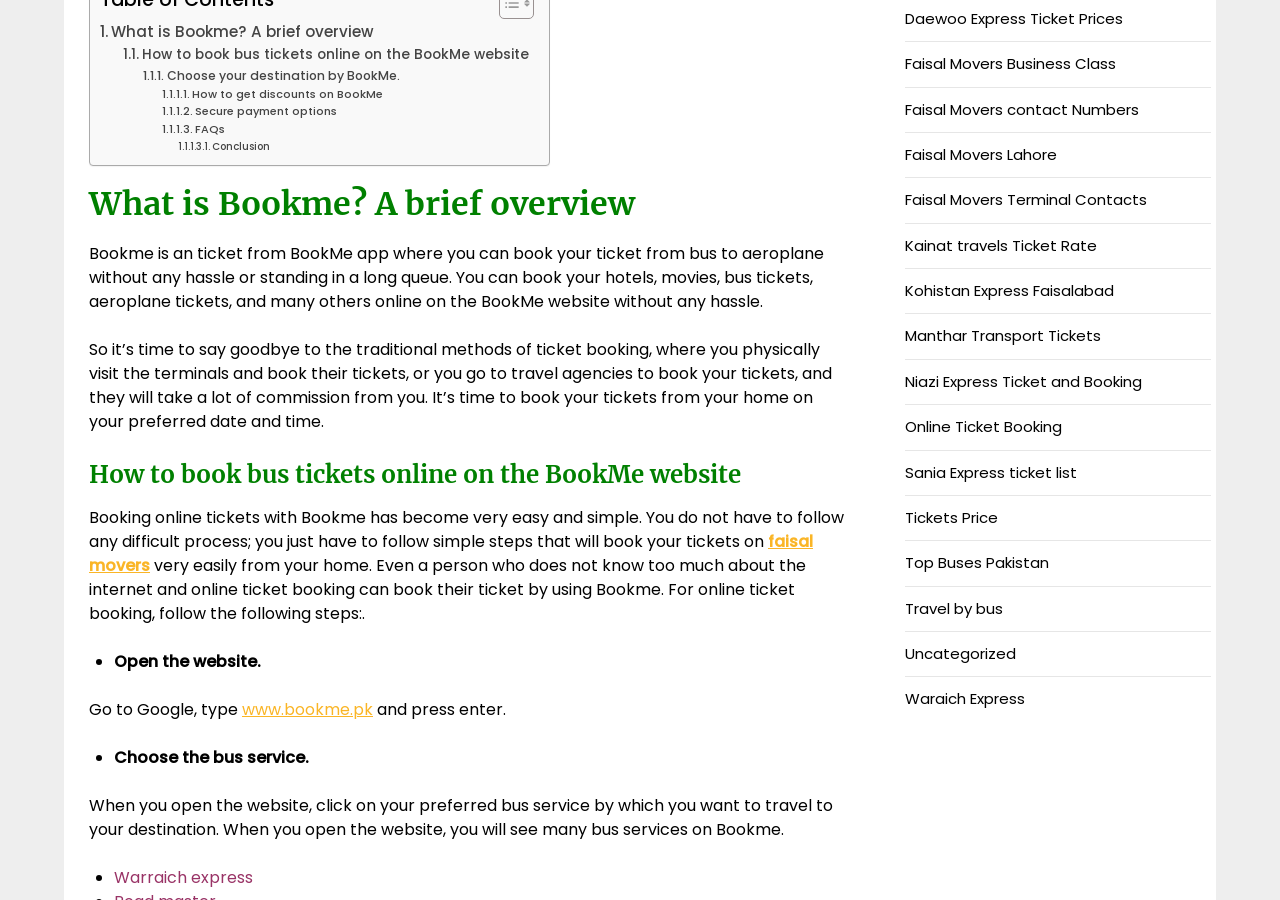Locate the bounding box coordinates of the clickable region to complete the following instruction: "Check 'Faisal Movers Business Class'."

[0.707, 0.059, 0.872, 0.082]